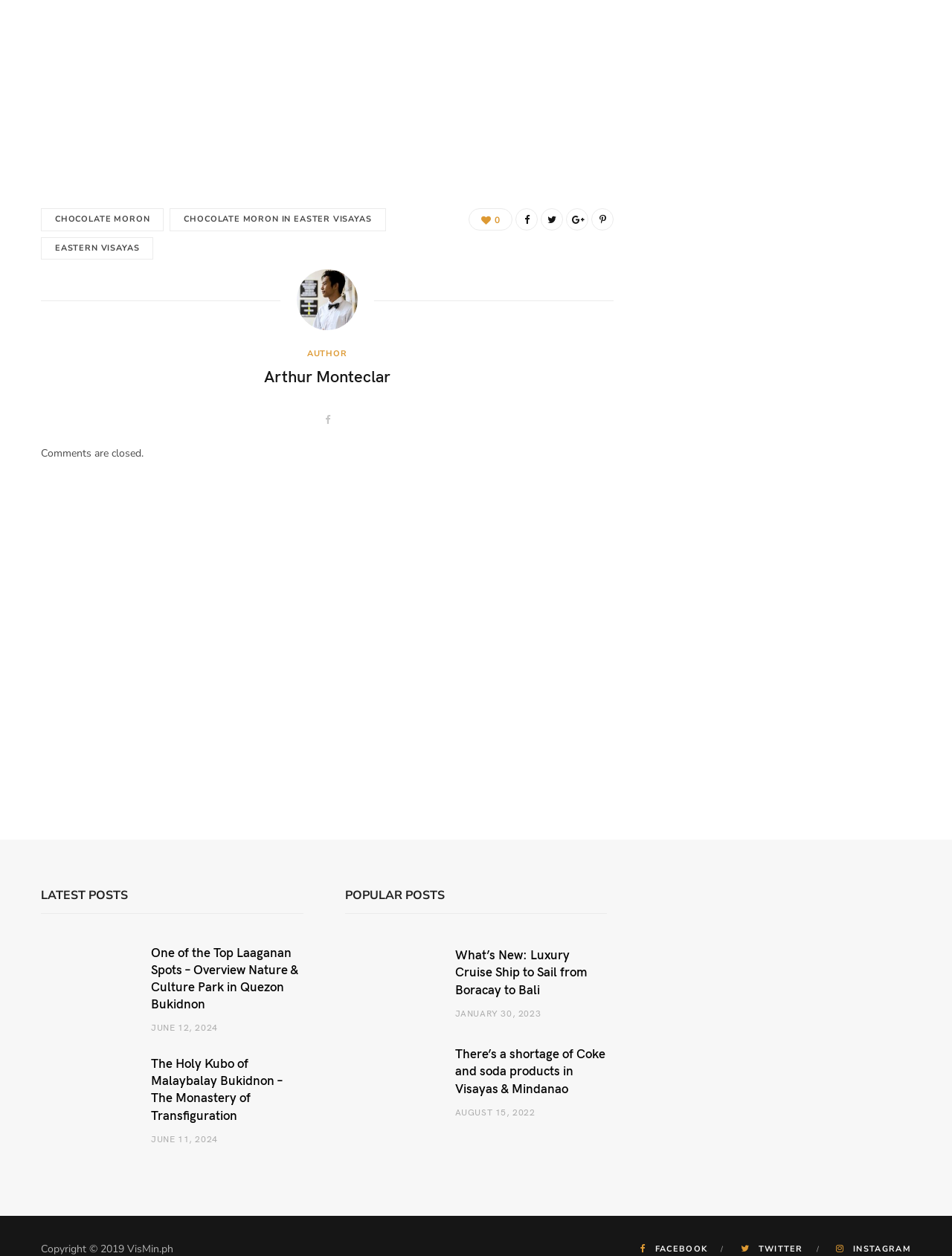Answer the following query with a single word or phrase:
What is the name of the author?

Arthur Monteclar